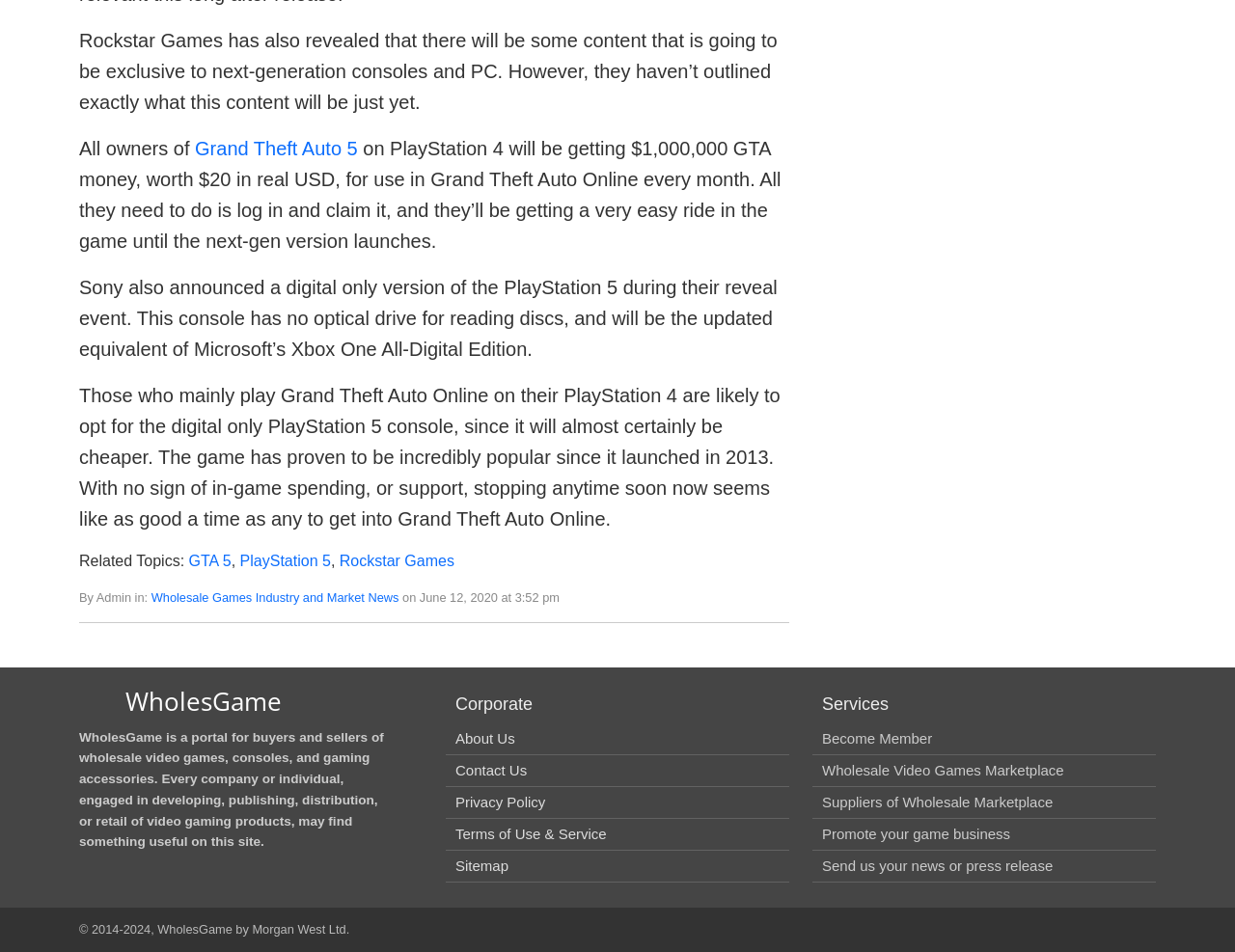Determine the bounding box coordinates of the clickable area required to perform the following instruction: "Read more about Wholesale Games Industry and Market News". The coordinates should be represented as four float numbers between 0 and 1: [left, top, right, bottom].

[0.122, 0.62, 0.323, 0.635]